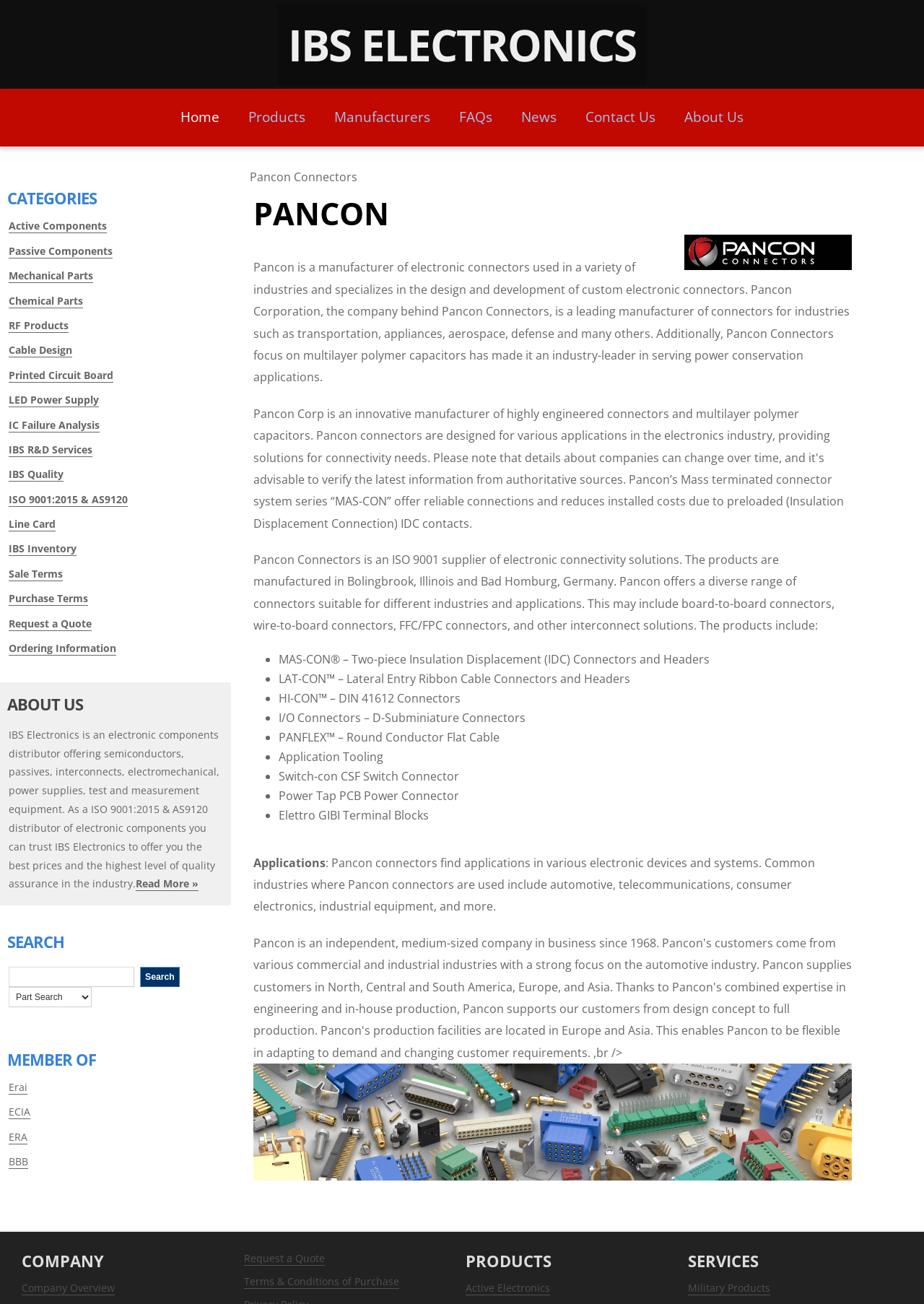Identify the bounding box coordinates for the UI element described as follows: "parent_node: IBS Electronics name="xsubmit" value="Search"". Ensure the coordinates are four float numbers between 0 and 1, formatted as [left, top, right, bottom].

[0.152, 0.741, 0.194, 0.757]